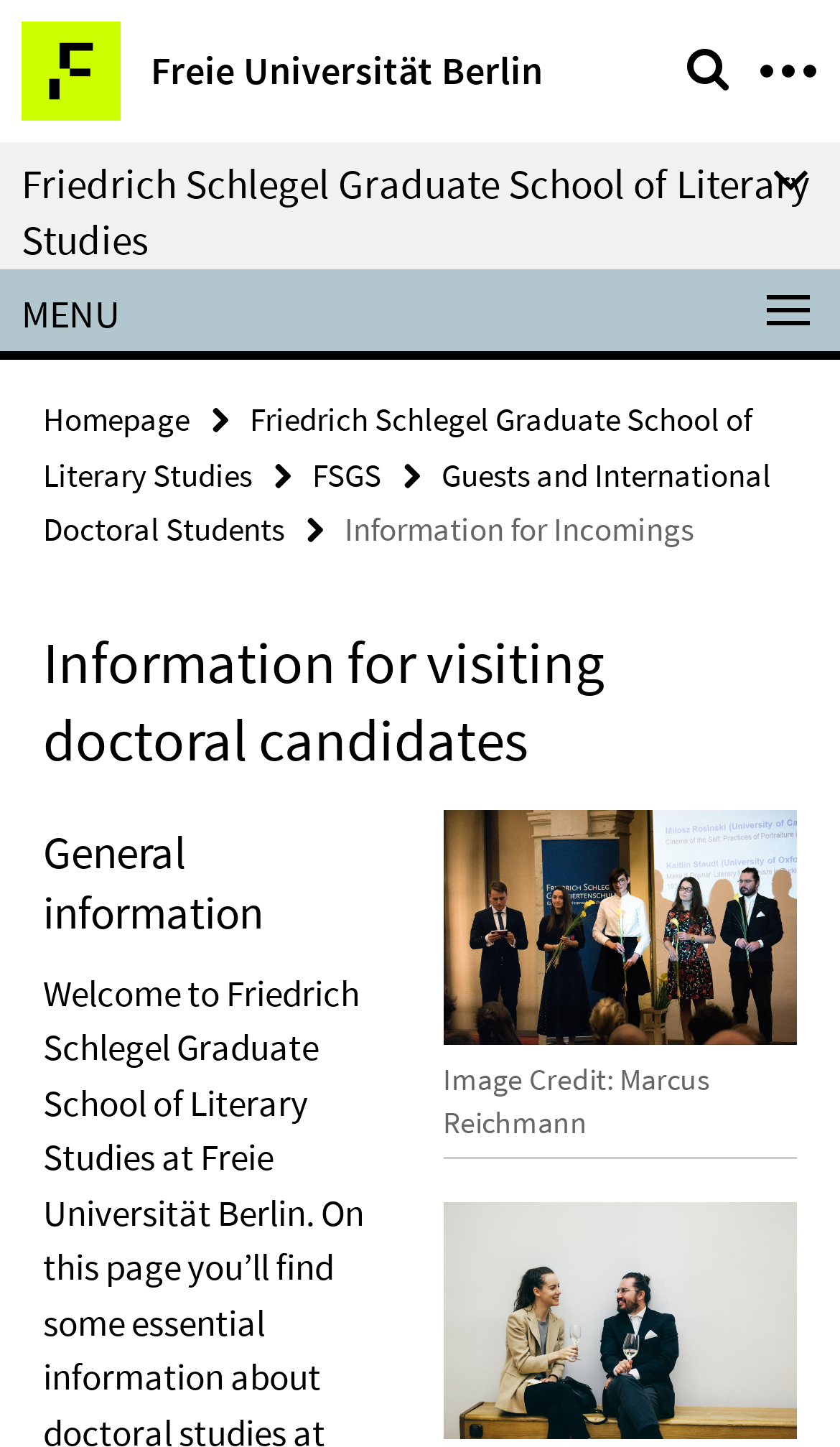Can you identify and provide the main heading of the webpage?

Information for visiting doctoral candidates